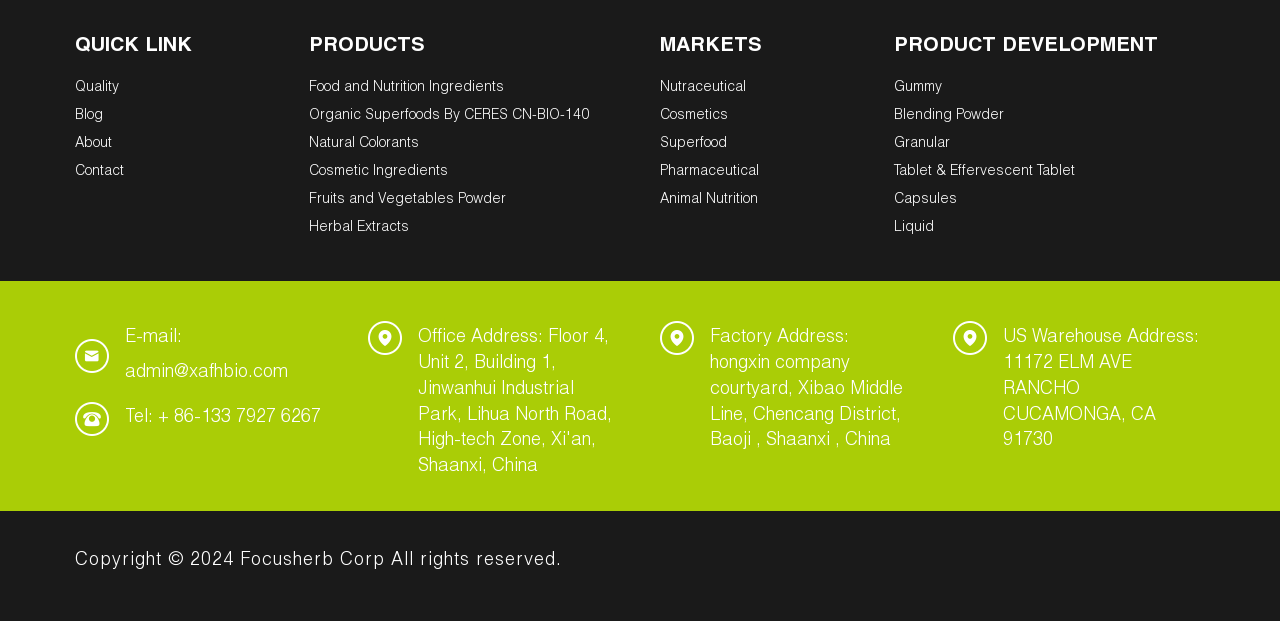Using the details in the image, give a detailed response to the question below:
What is the address of the US warehouse?

I found the address of the US warehouse in the StaticText element, which is 'US Warehouse Address: 11172 ELM AVE RANCHO CUCAMONGA, CA 91730'.